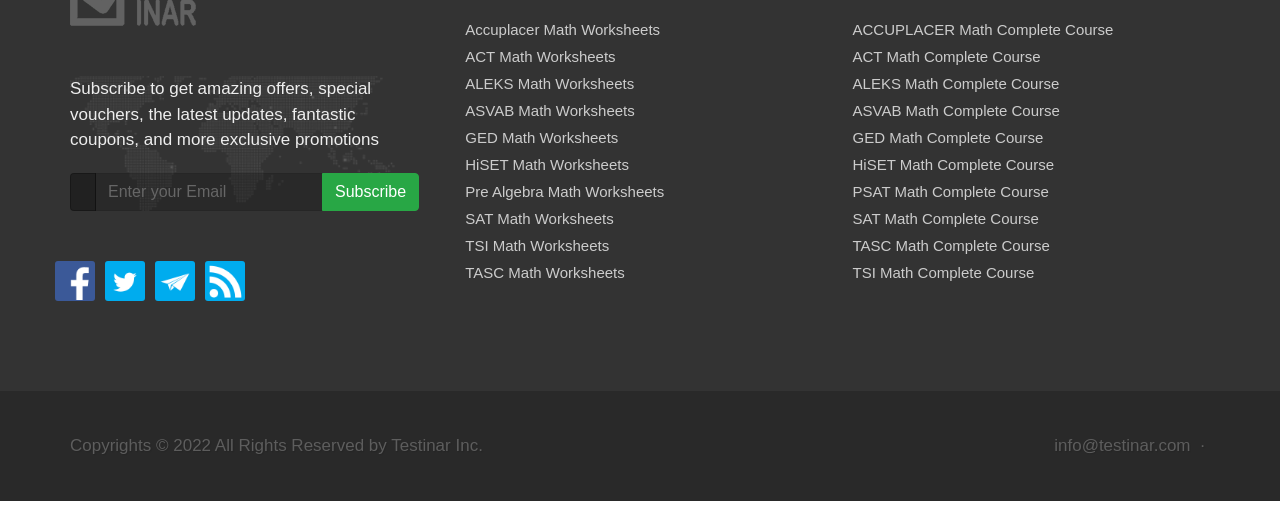Who owns the copyrights of the webpage?
Provide a one-word or short-phrase answer based on the image.

Testinar Inc.